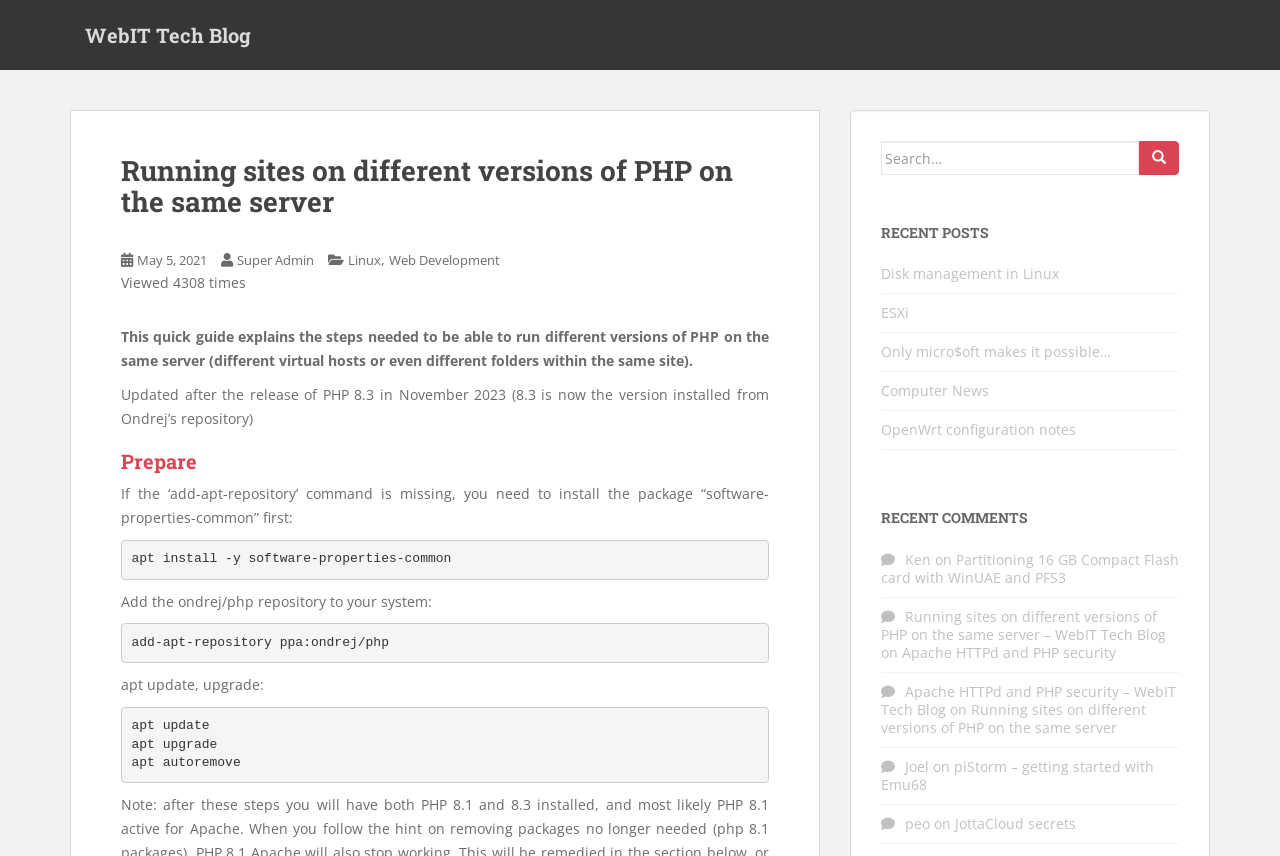Identify the bounding box coordinates of the part that should be clicked to carry out this instruction: "Click on the link 'WebIT Tech Blog'".

[0.055, 0.012, 0.208, 0.07]